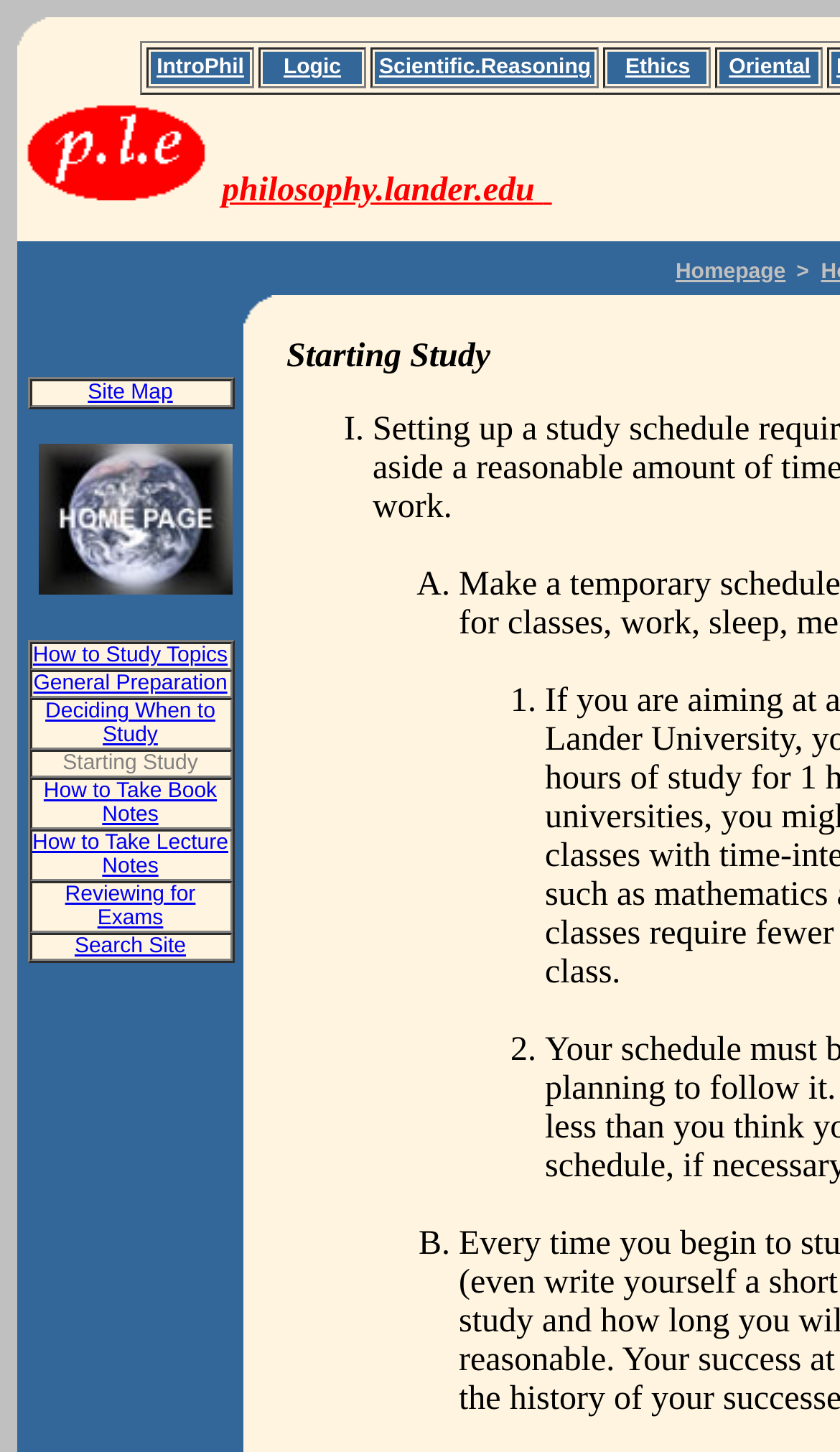Provide a one-word or short-phrase answer to the question:
How many table cells are there in the first table row?

2